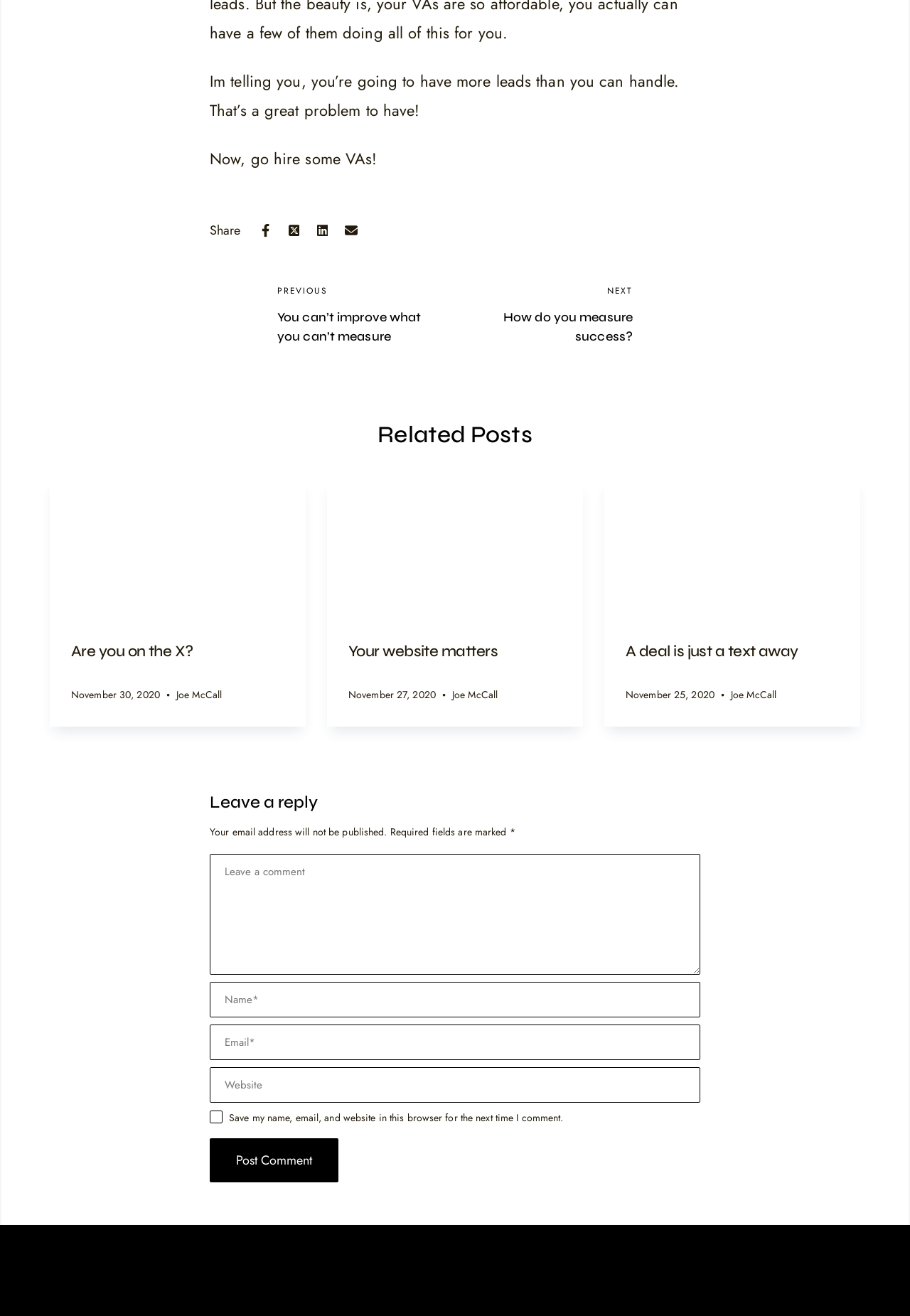What is the author's advice about leads?
Using the visual information, reply with a single word or short phrase.

Hire VAs